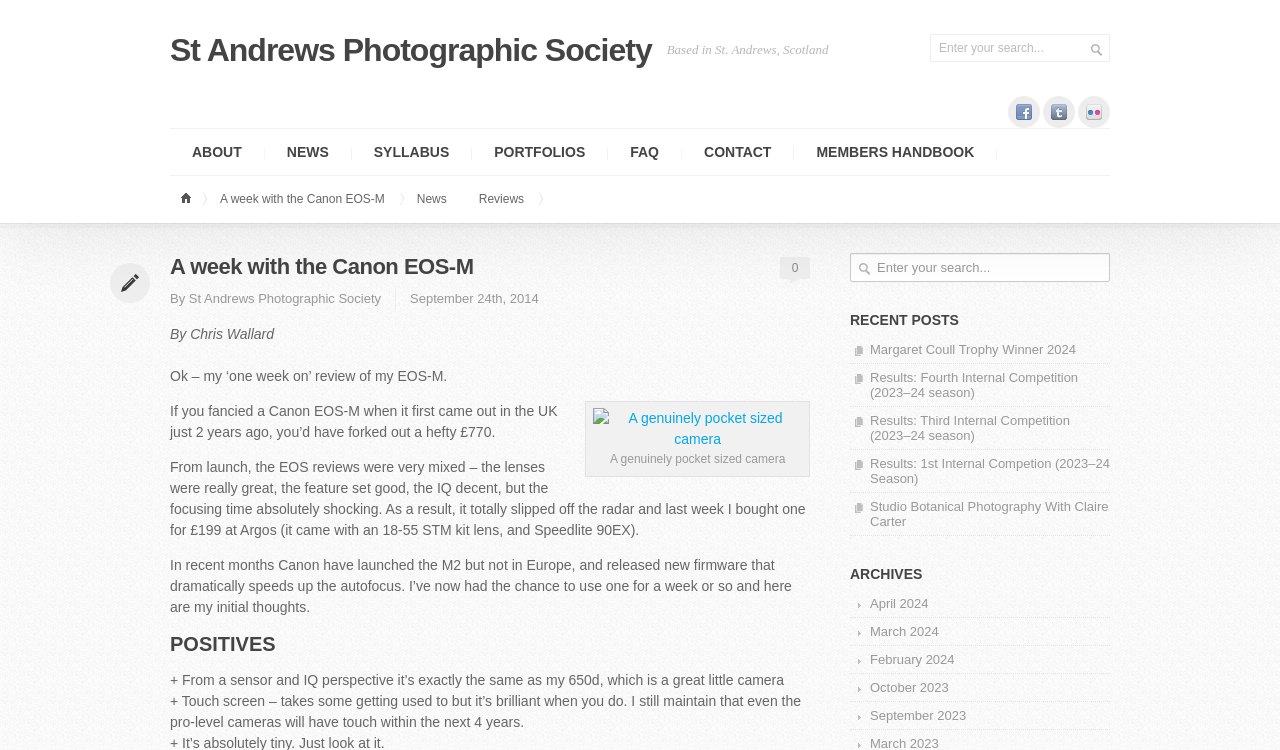Pinpoint the bounding box coordinates of the area that should be clicked to complete the following instruction: "Check recent posts". The coordinates must be given as four float numbers between 0 and 1, i.e., [left, top, right, bottom].

[0.664, 0.416, 0.867, 0.437]